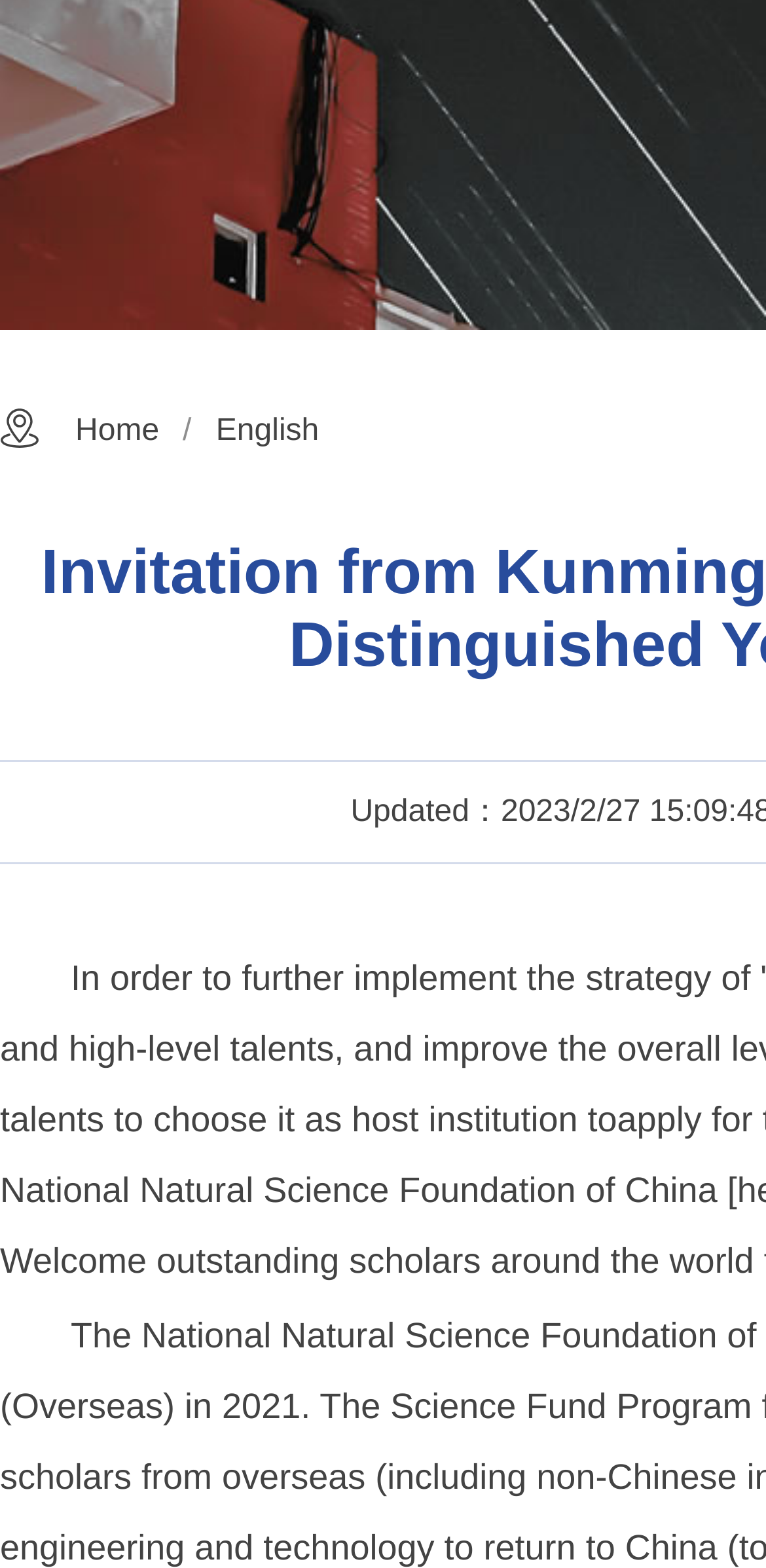Give the bounding box coordinates for the element described as: "English".

[0.282, 0.265, 0.416, 0.286]